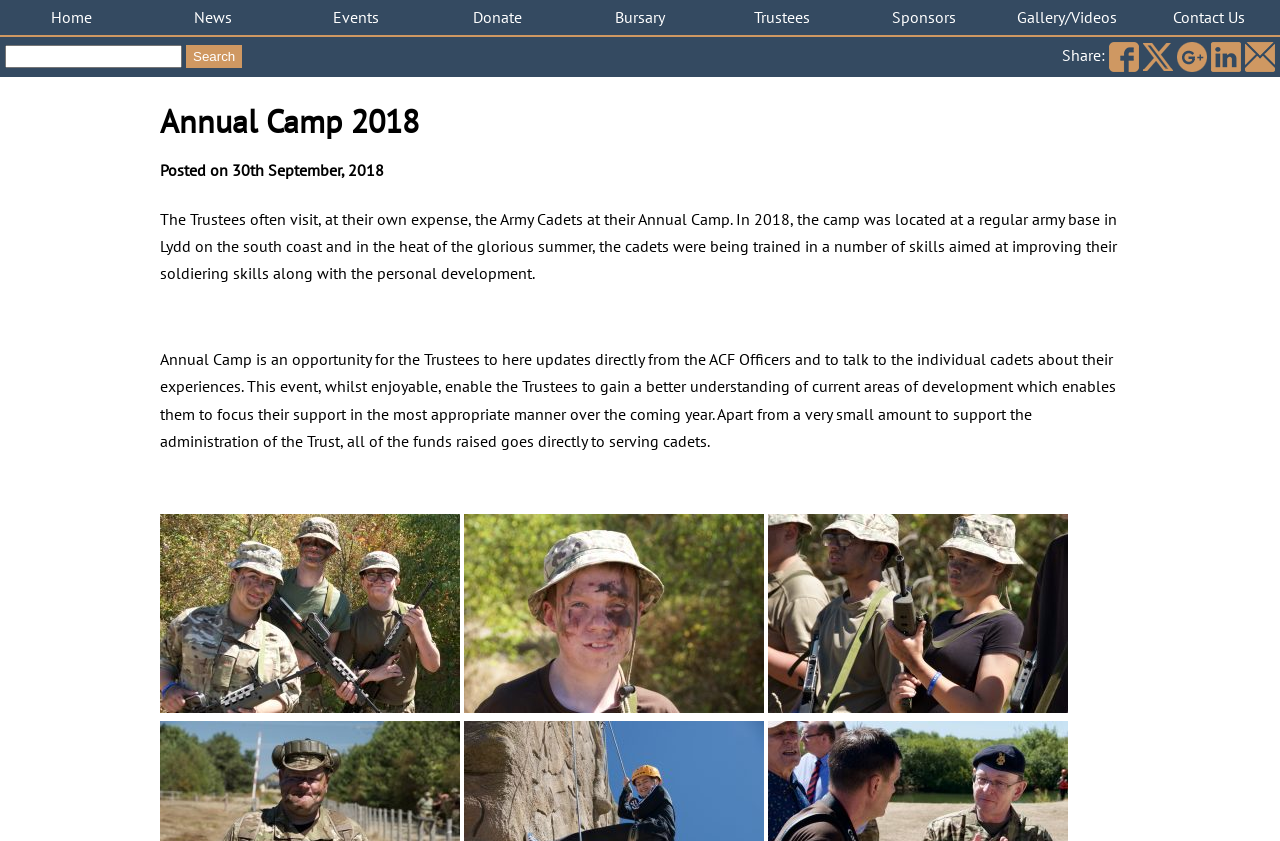Determine the bounding box coordinates of the region that needs to be clicked to achieve the task: "Read about Annual Camp 2018".

[0.125, 0.129, 0.875, 0.161]